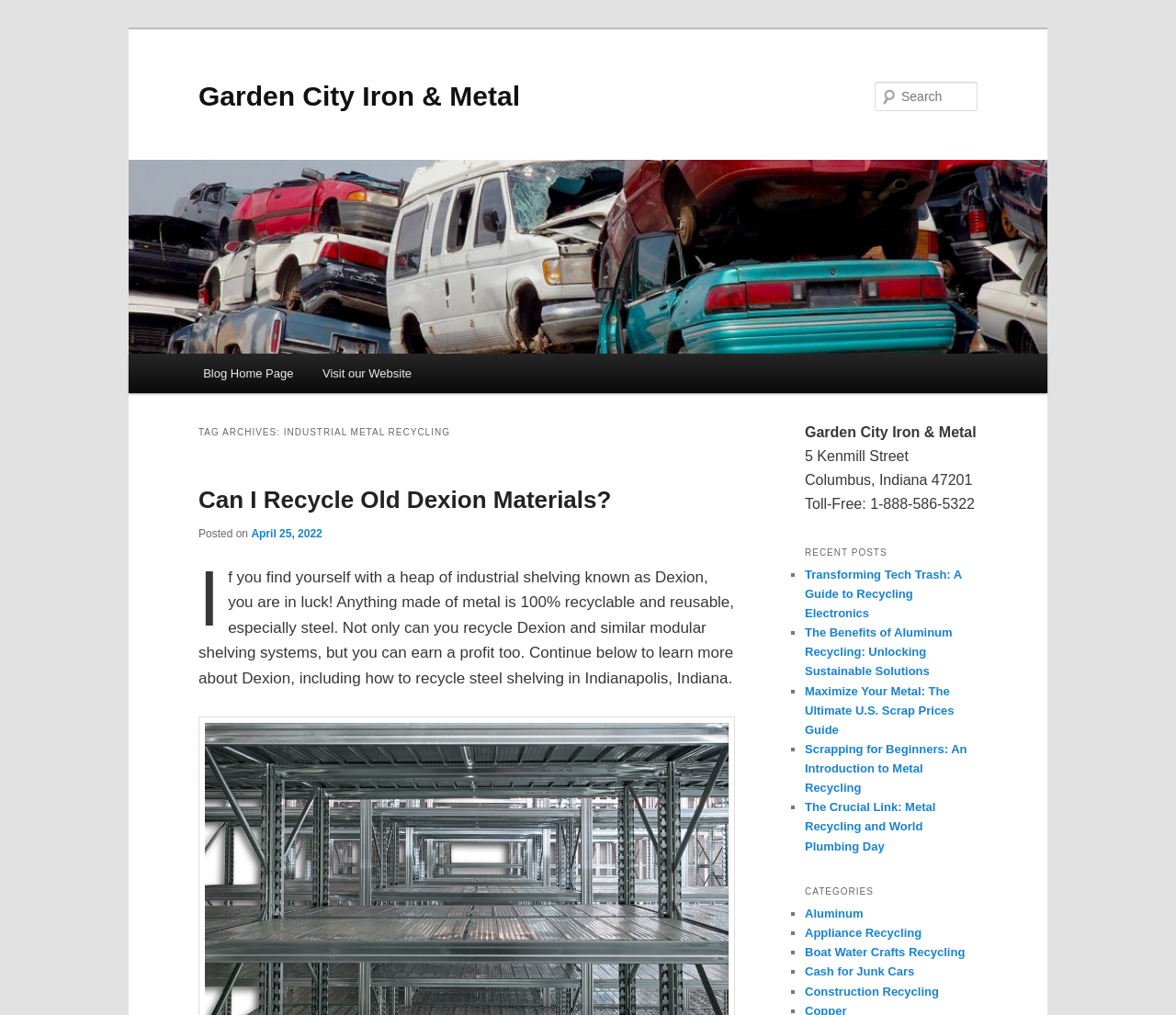Given the following UI element description: "Garden City Iron & Metal", find the bounding box coordinates in the webpage screenshot.

[0.169, 0.079, 0.442, 0.109]